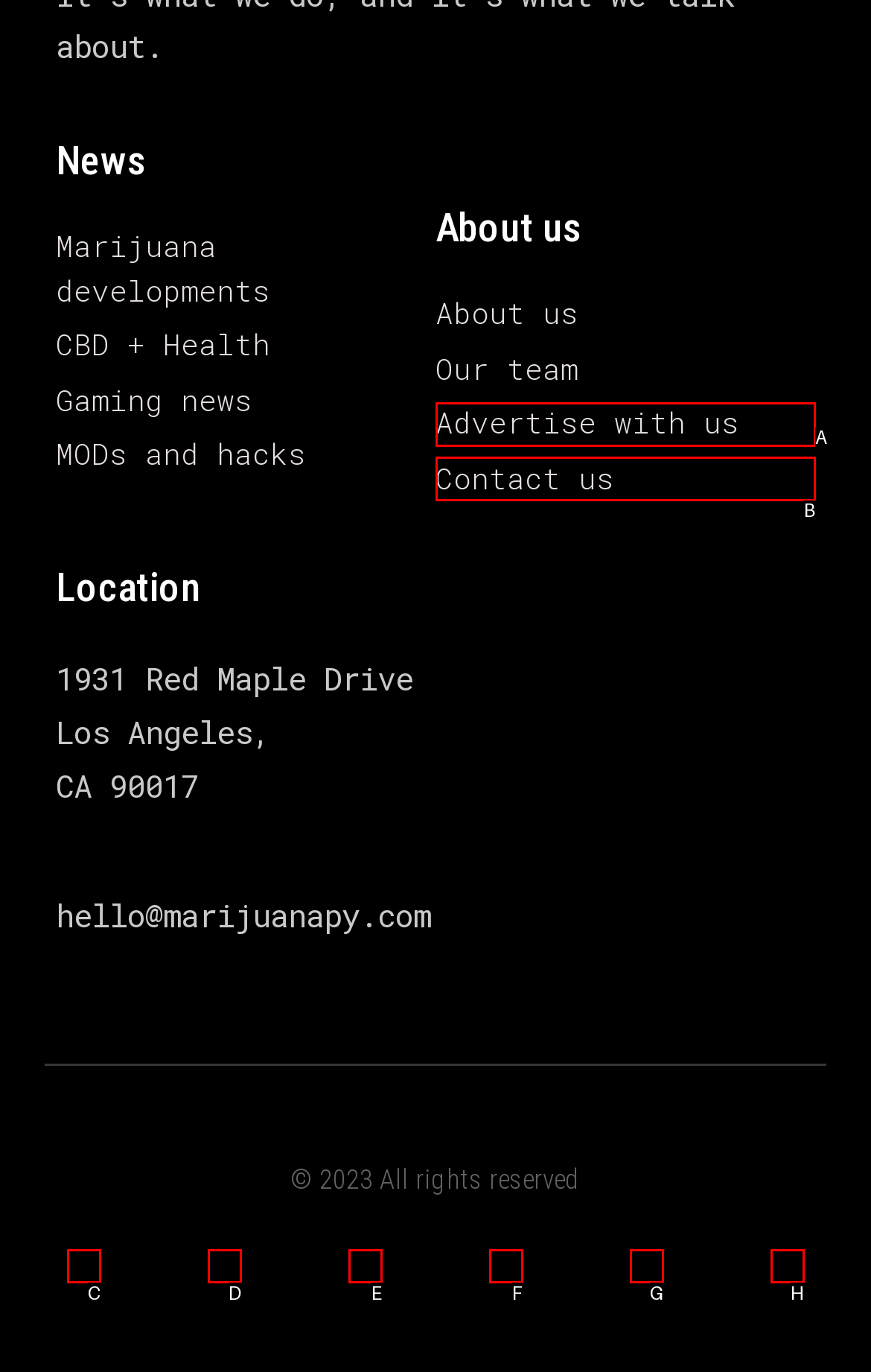Identify the letter of the UI element I need to click to carry out the following instruction: View Contact us

B